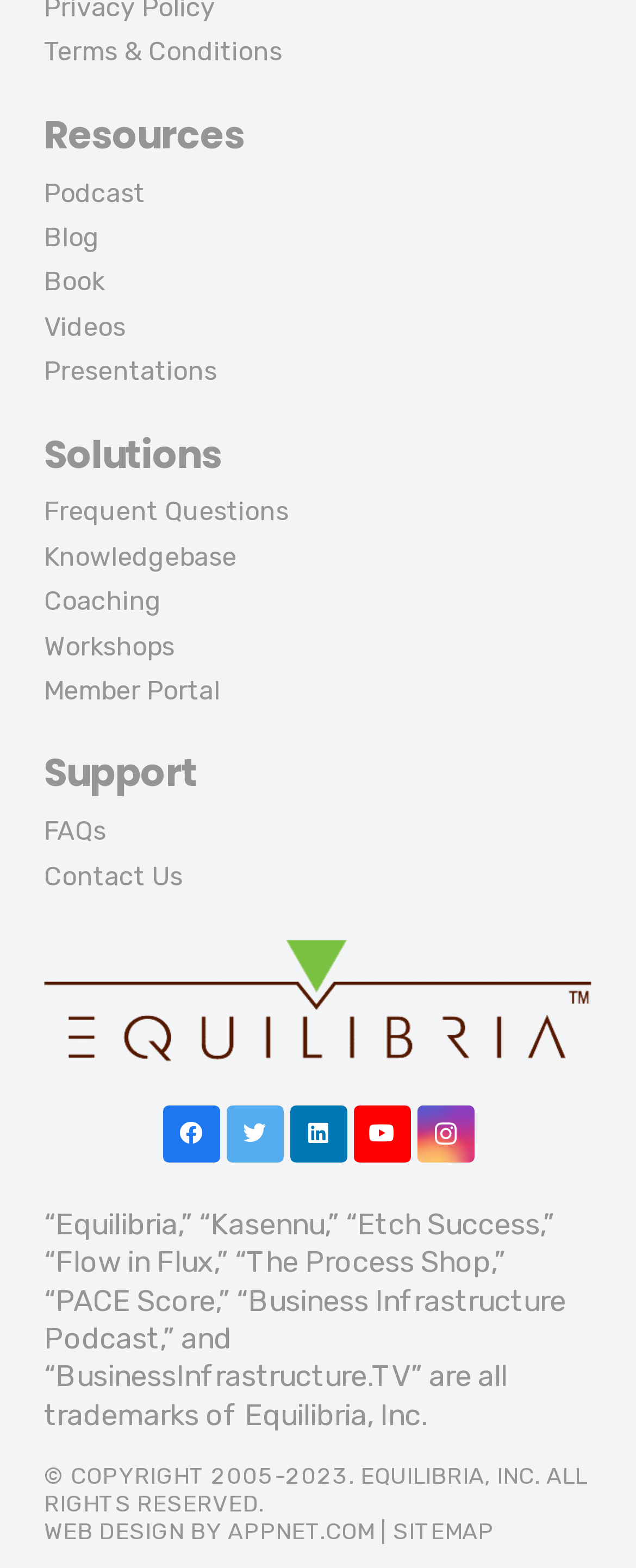Please identify the bounding box coordinates of the clickable area that will fulfill the following instruction: "Watch videos". The coordinates should be in the format of four float numbers between 0 and 1, i.e., [left, top, right, bottom].

[0.069, 0.198, 0.197, 0.218]